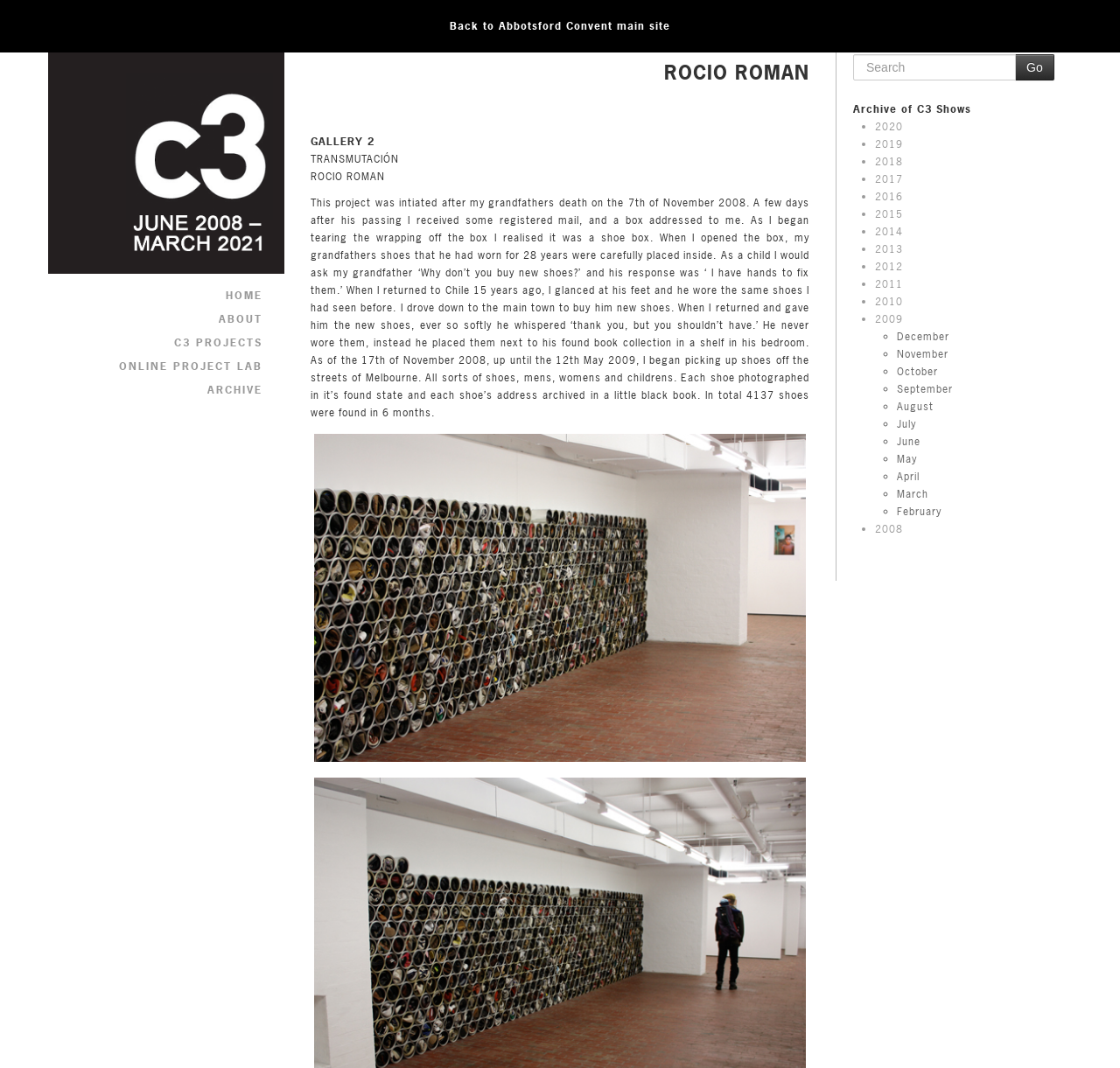Use a single word or phrase to answer the question: 
What is the name of the project shown in the gallery?

TRANSMUTACIÓN